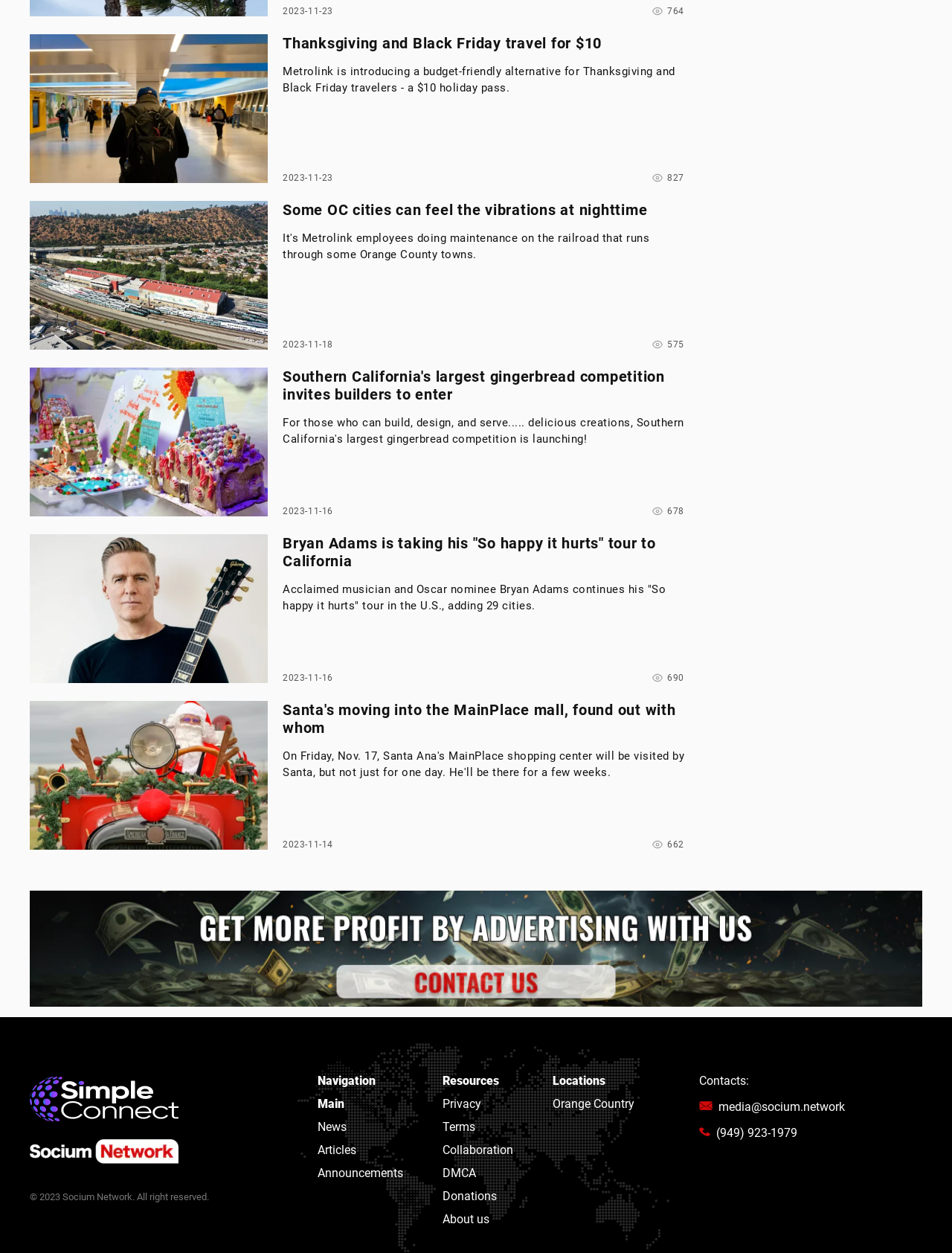Determine the bounding box coordinates of the clickable region to follow the instruction: "Share on Twitter".

None